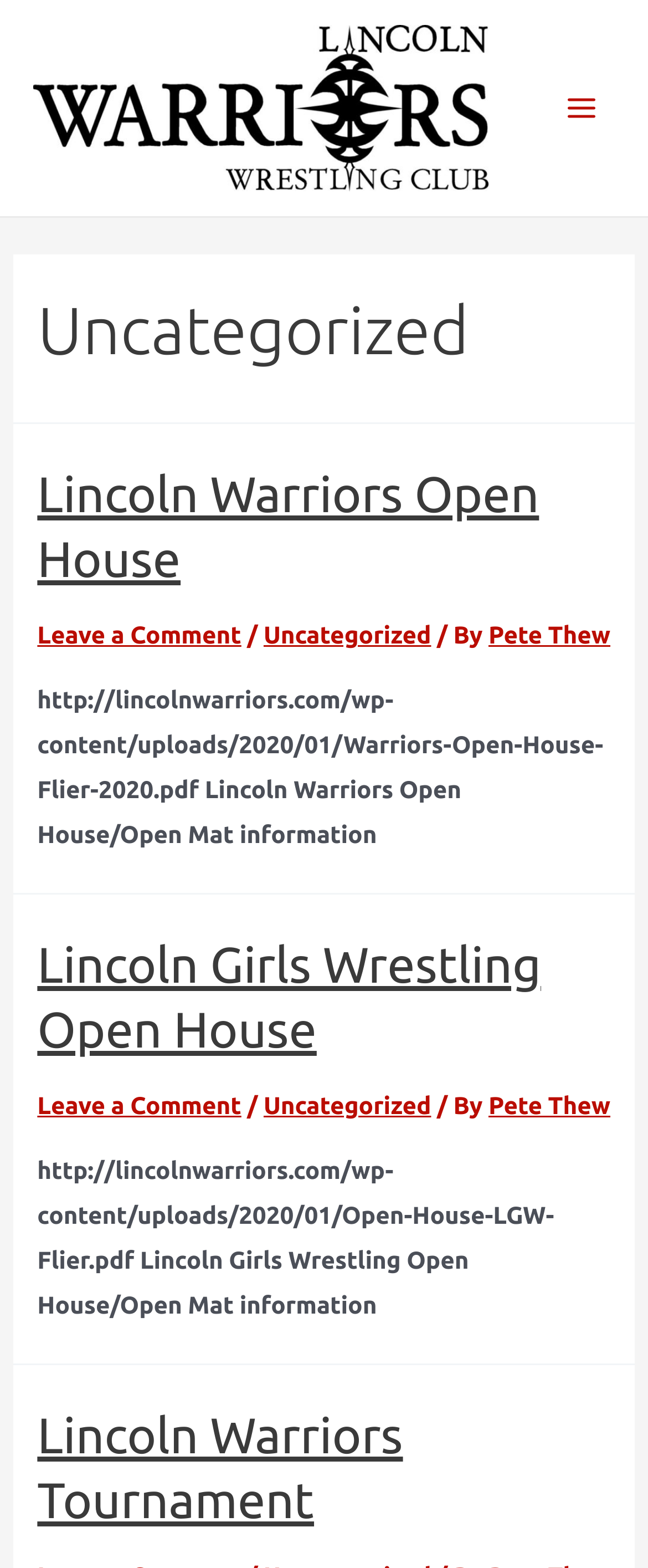Show the bounding box coordinates for the HTML element as described: "Lincoln Warriors Open House".

[0.058, 0.297, 0.832, 0.375]